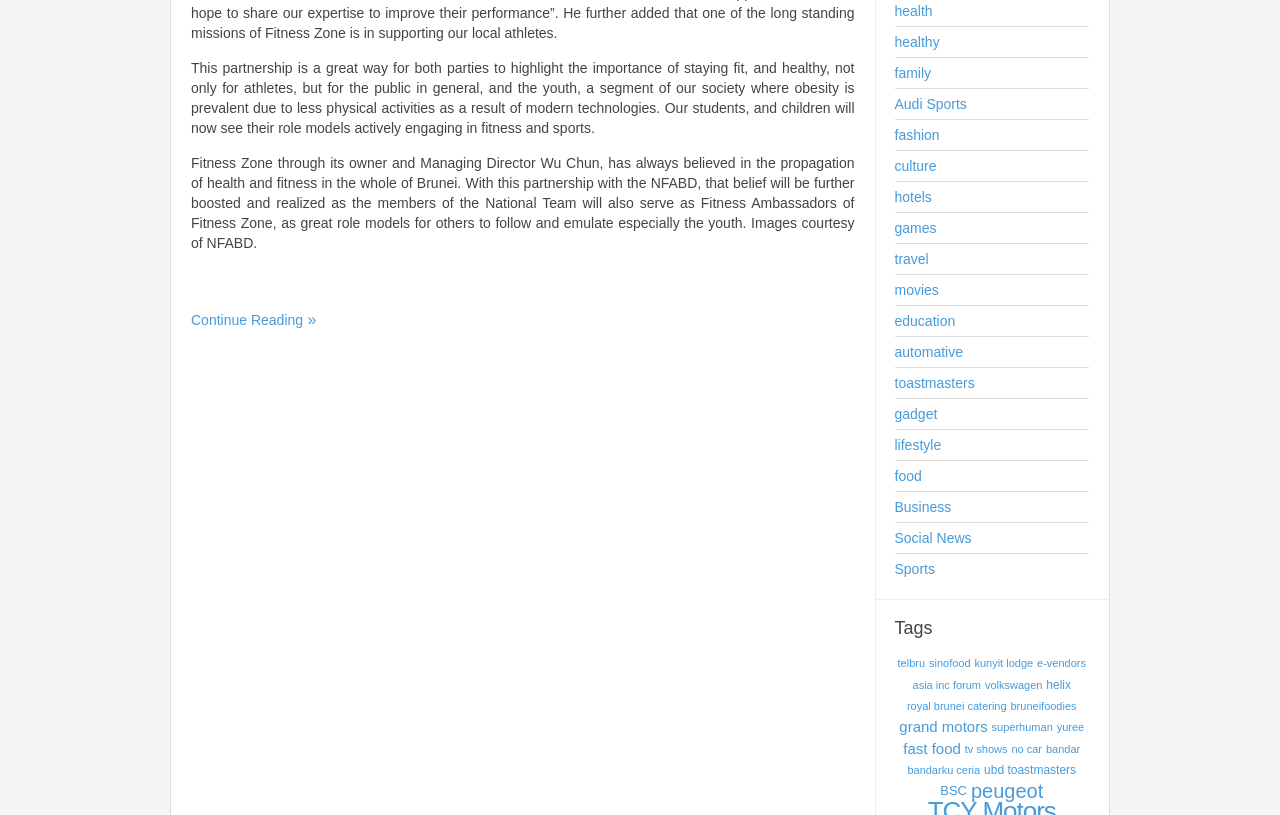What is the purpose of the 'Continue Reading »' link?
Please use the visual content to give a single word or phrase answer.

To read more